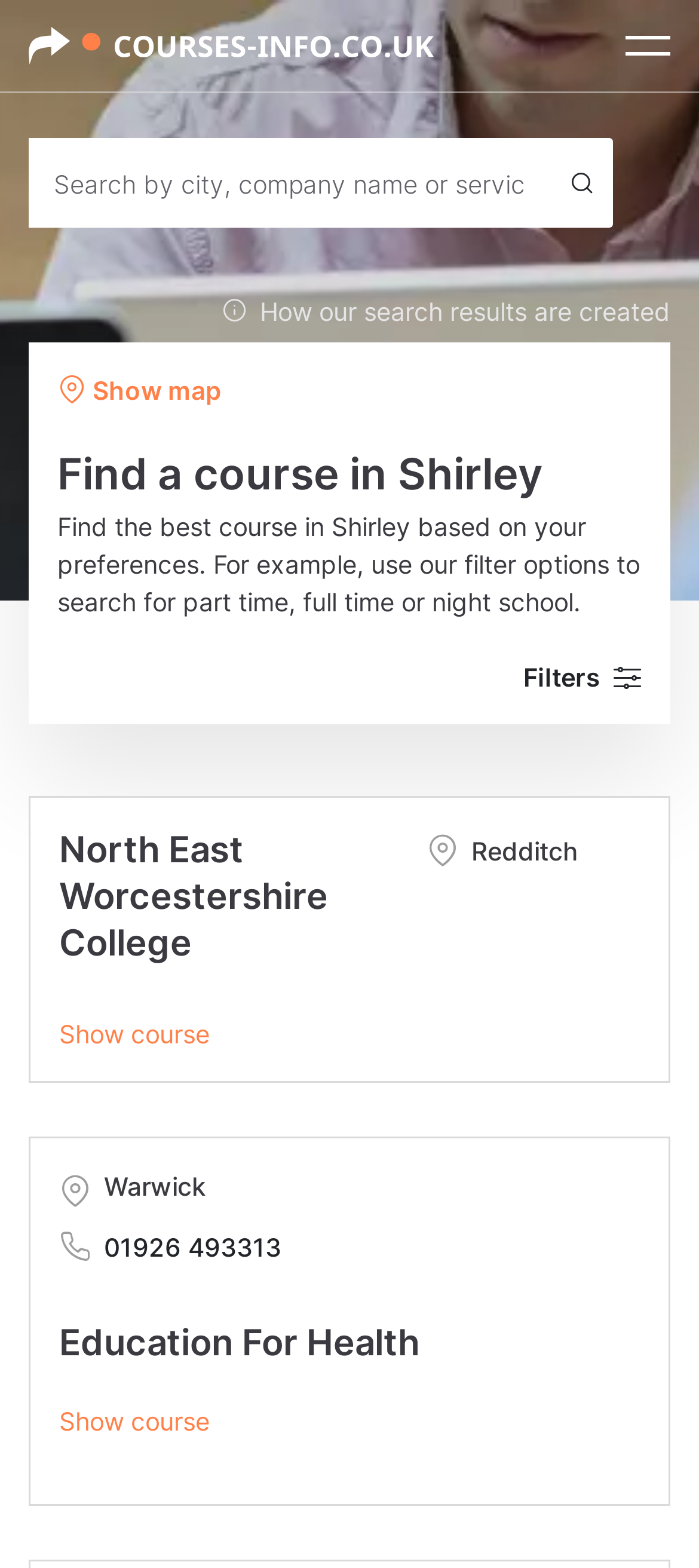Please answer the following question using a single word or phrase: 
What is the search bar placeholder text?

Search by city, company name or service